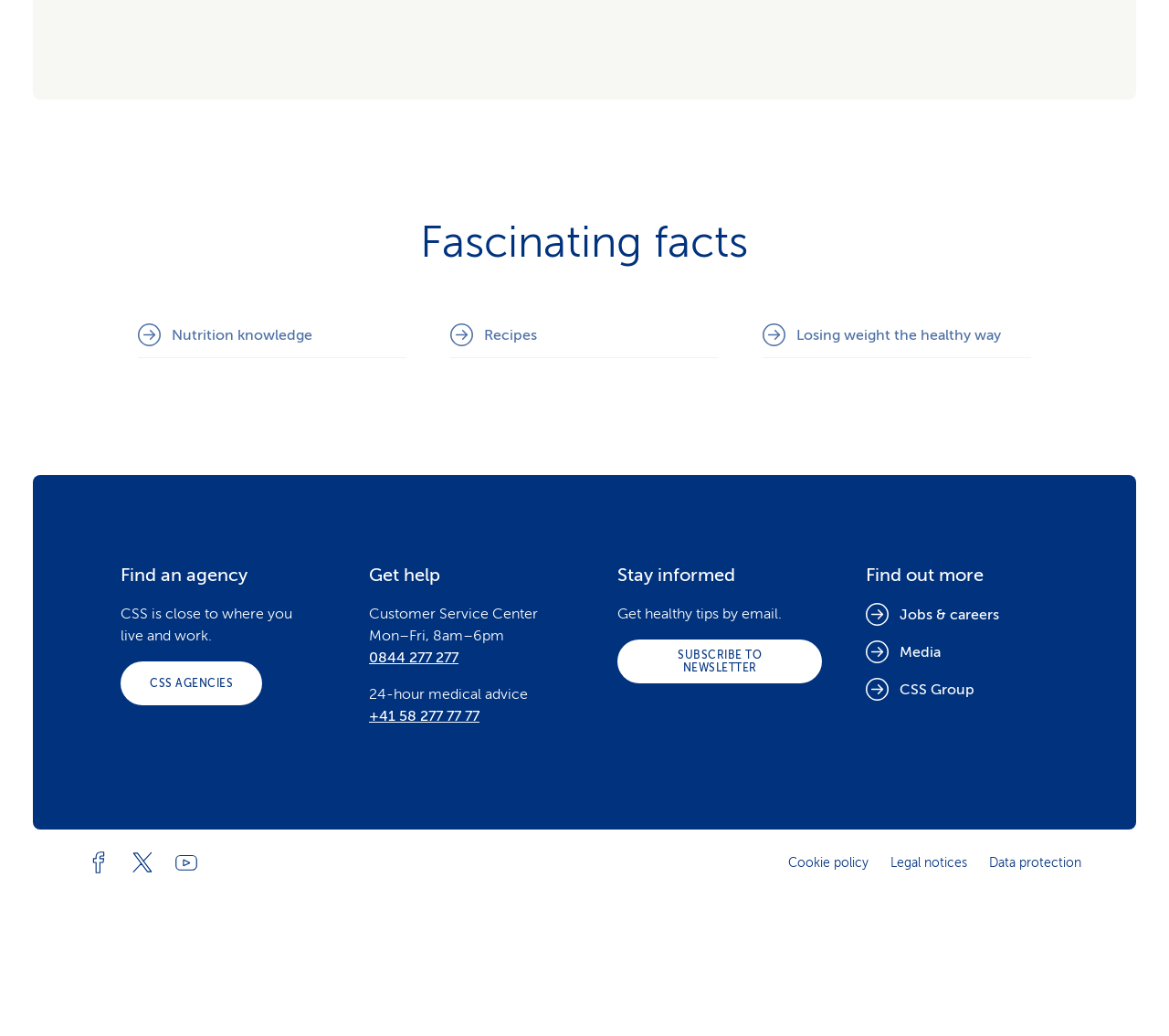Please pinpoint the bounding box coordinates for the region I should click to adhere to this instruction: "Click on Recipes".

[0.385, 0.302, 0.615, 0.345]